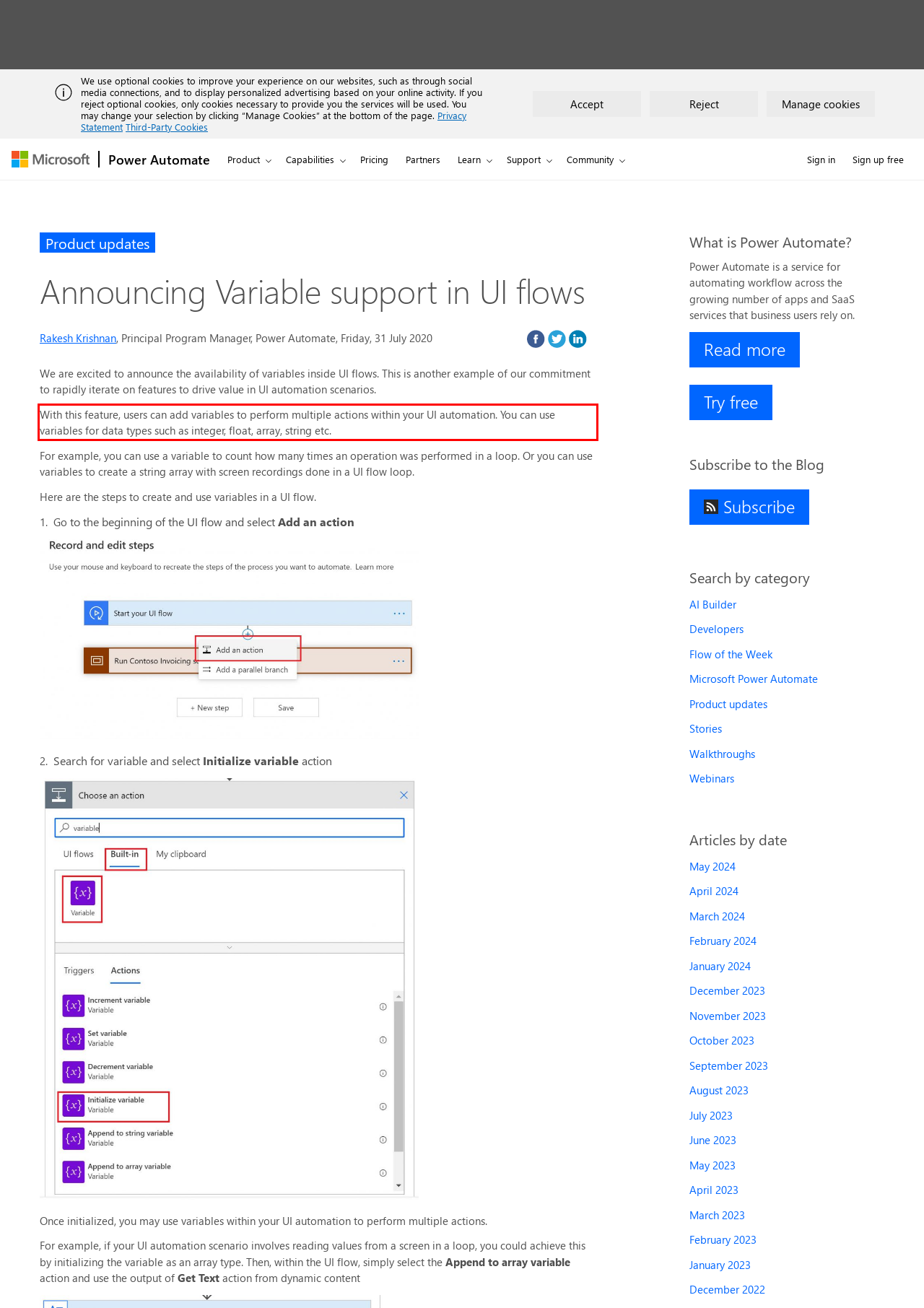Using OCR, extract the text content found within the red bounding box in the given webpage screenshot.

With this feature, users can add variables to perform multiple actions within your UI automation. You can use variables for data types such as integer, float, array, string etc.